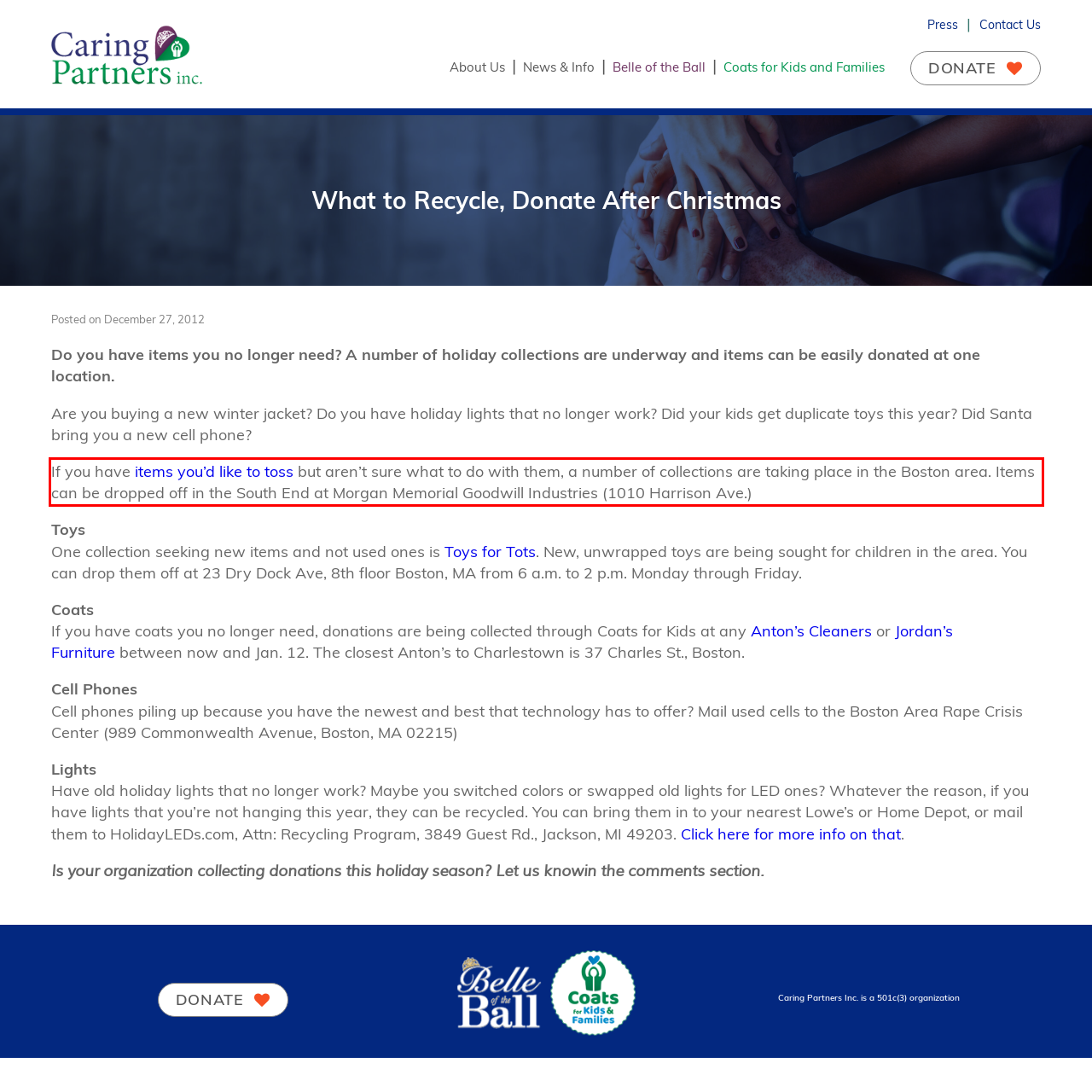Using the provided webpage screenshot, identify and read the text within the red rectangle bounding box.

If you have items you’d like to toss but aren’t sure what to do with them, a number of collections are taking place in the Boston area. Items can be dropped off in the South End at Morgan Memorial Goodwill Industries (1010 Harrison Ave.)